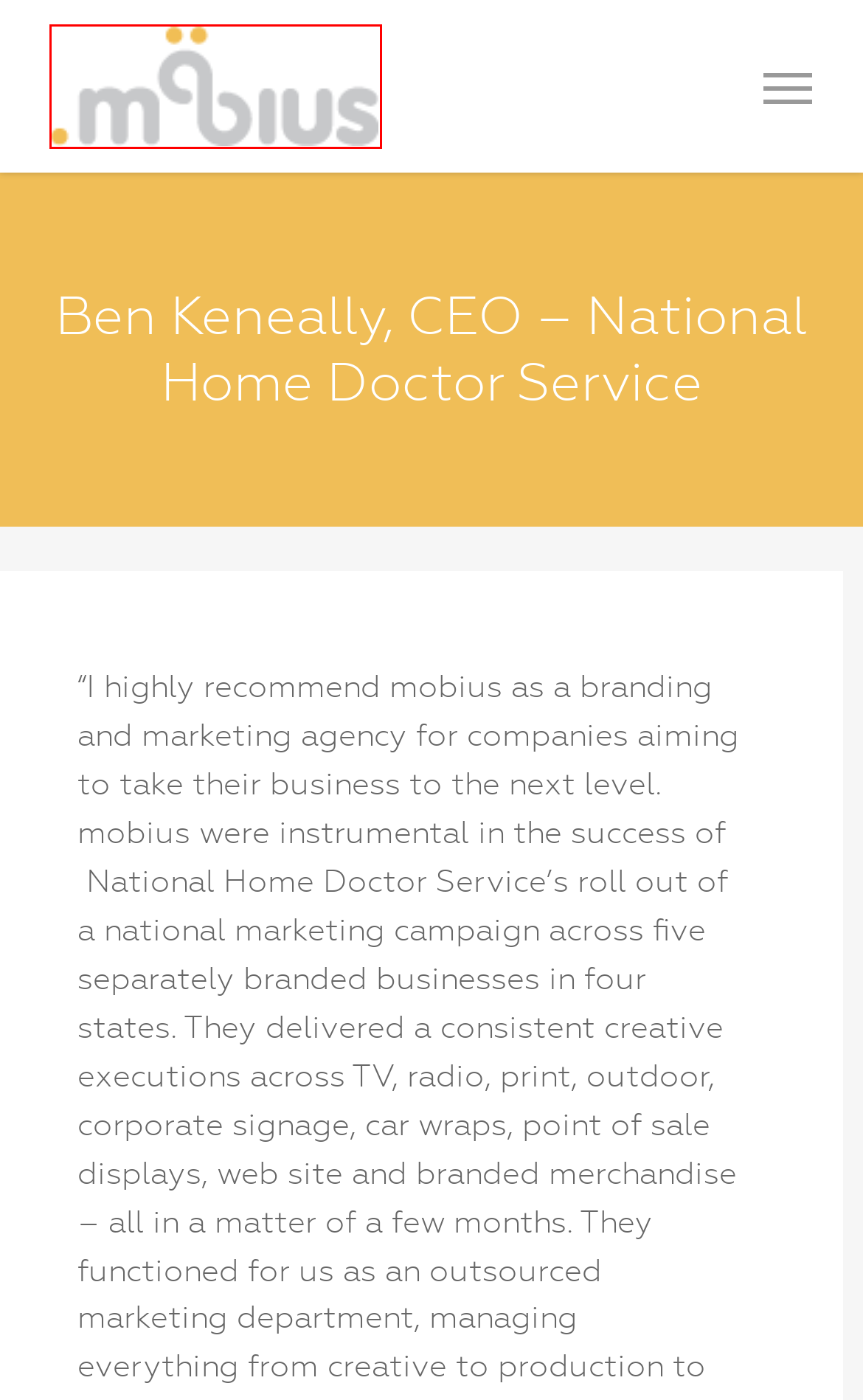You are provided with a screenshot of a webpage that has a red bounding box highlighting a UI element. Choose the most accurate webpage description that matches the new webpage after clicking the highlighted element. Here are your choices:
A. Bringing out the Awe & Wonder - mobius
B. packaging design Archives - mobius
C. Join Us - mobius
D. animation Archives - mobius
E. Say Hello - mobius
F. digital strategy Archives - mobius
G. mobius marketing & design | brand communicators
H. multi-media Archives - mobius

G